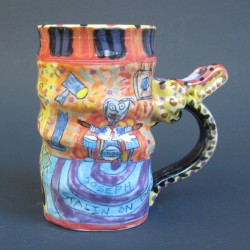Outline with detail what the image portrays.

The image showcases a uniquely designed ceramic mug, characterized by its vibrant colors and playful artistic elements. The mug features a swirling design at the base with a prominent inscription reading "JOSEPH STALIN ON," suggesting a provocative or humorous theme. Surrounding this text are whimsical illustrations, including cartoonish characters and abstract shapes, all rendered in bright hues of orange, yellow, blue, and black. The mug is shaped irregularly, adding to its artistic flair and making it a fascinating piece for collectors or enthusiasts of unconventional ceramics. The background is a solid dark color, which accentuates the vividness of the mug's colors, drawing the viewer's attention to its intricate details and playful imagery.